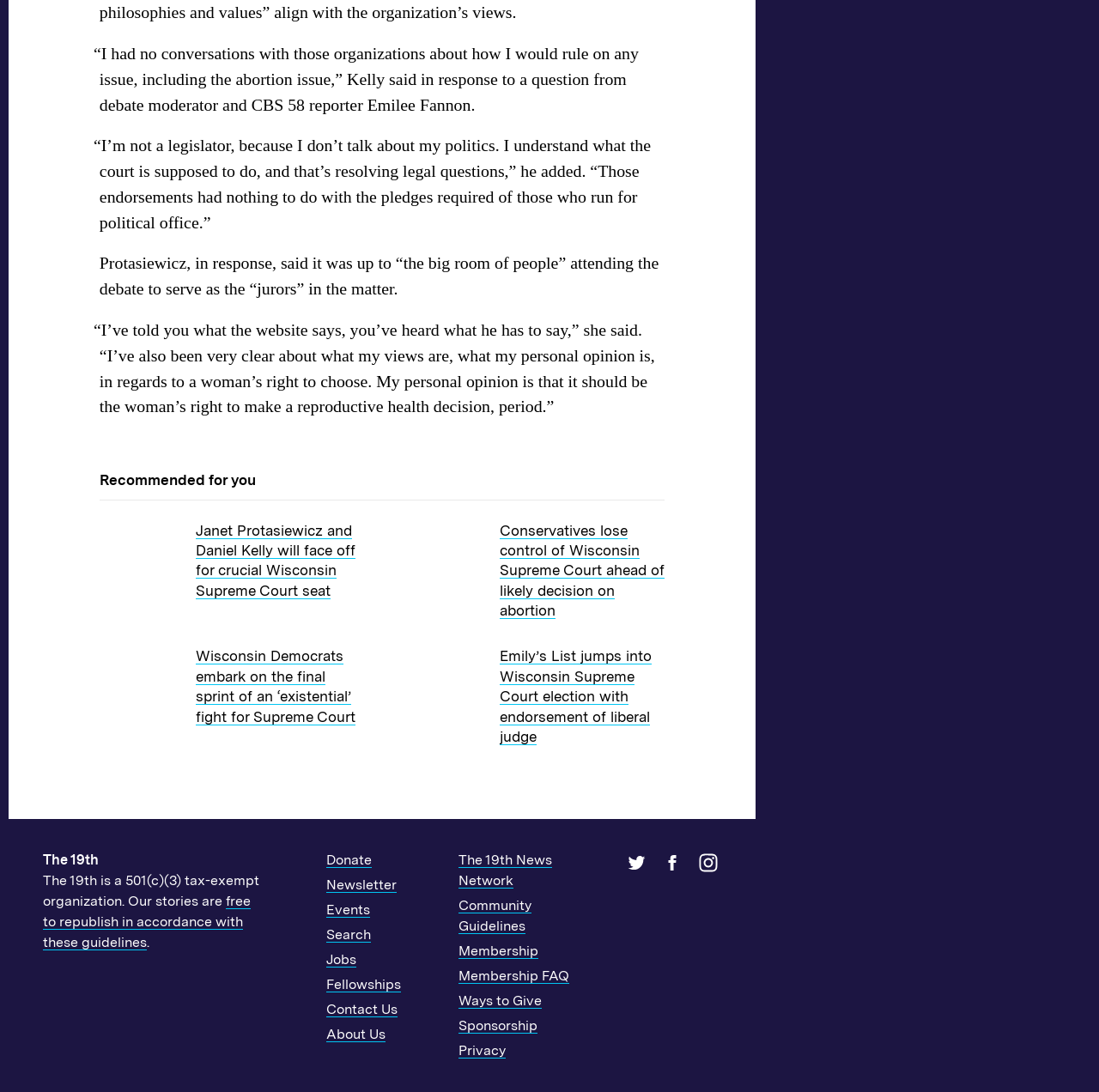Use a single word or phrase to answer the question: How many images are there on the webpage?

6